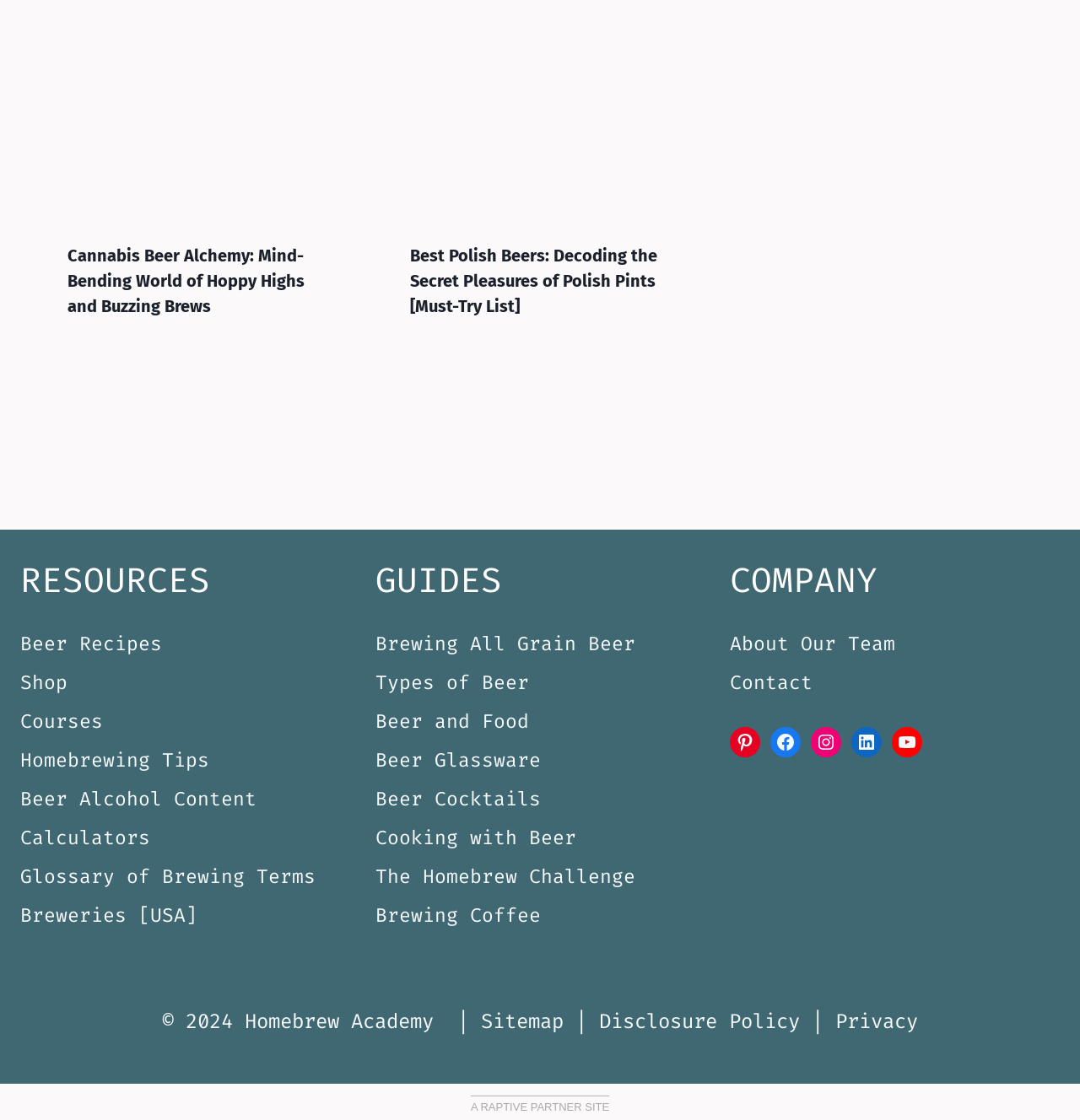Show the bounding box coordinates of the region that should be clicked to follow the instruction: "Go to the 'Resources' section."

[0.019, 0.496, 0.324, 0.542]